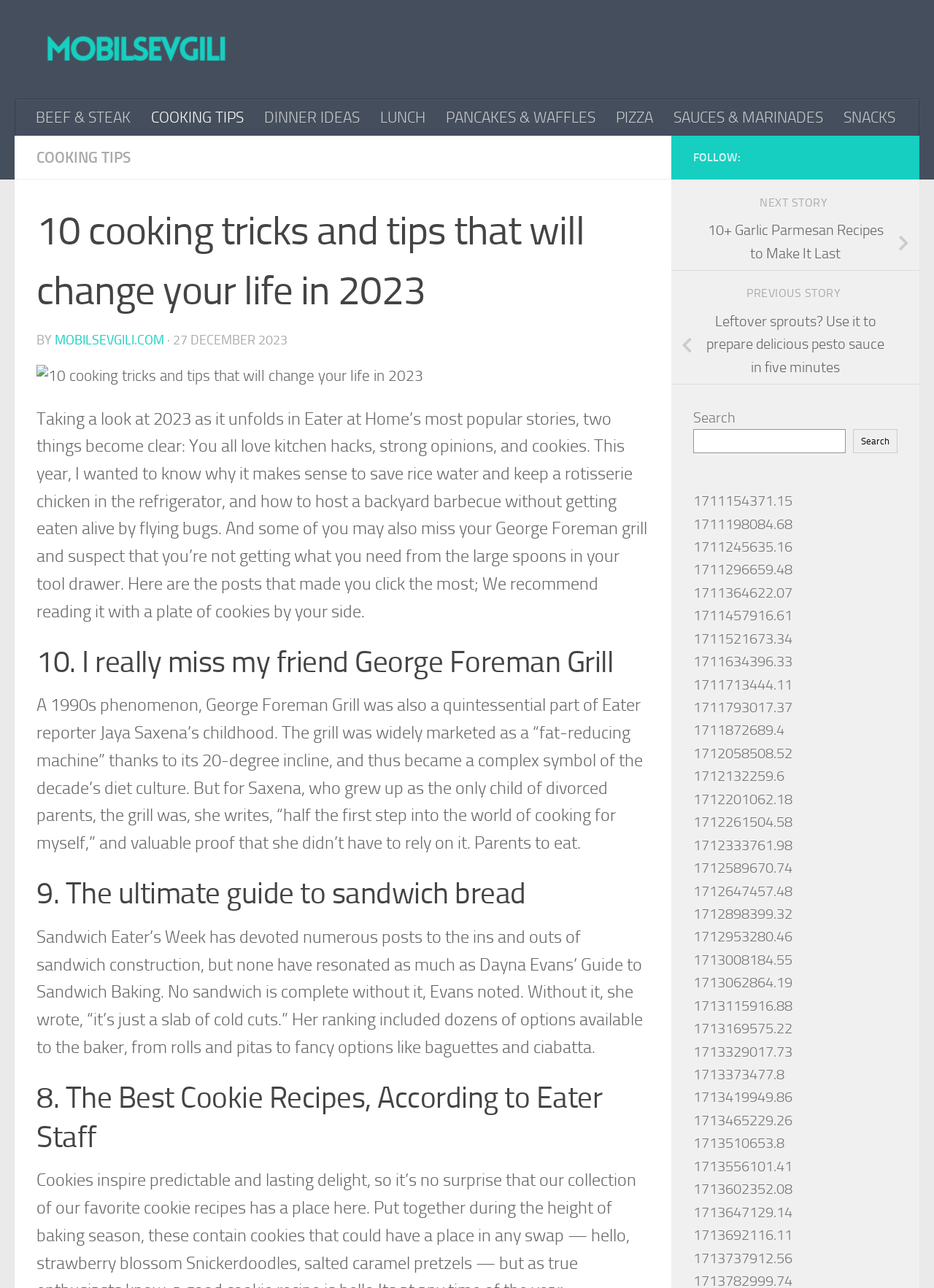Given the description COOKING TIPS, predict the bounding box coordinates of the UI element. Ensure the coordinates are in the format (top-left x, top-left y, bottom-right x, bottom-right y) and all values are between 0 and 1.

[0.151, 0.077, 0.272, 0.105]